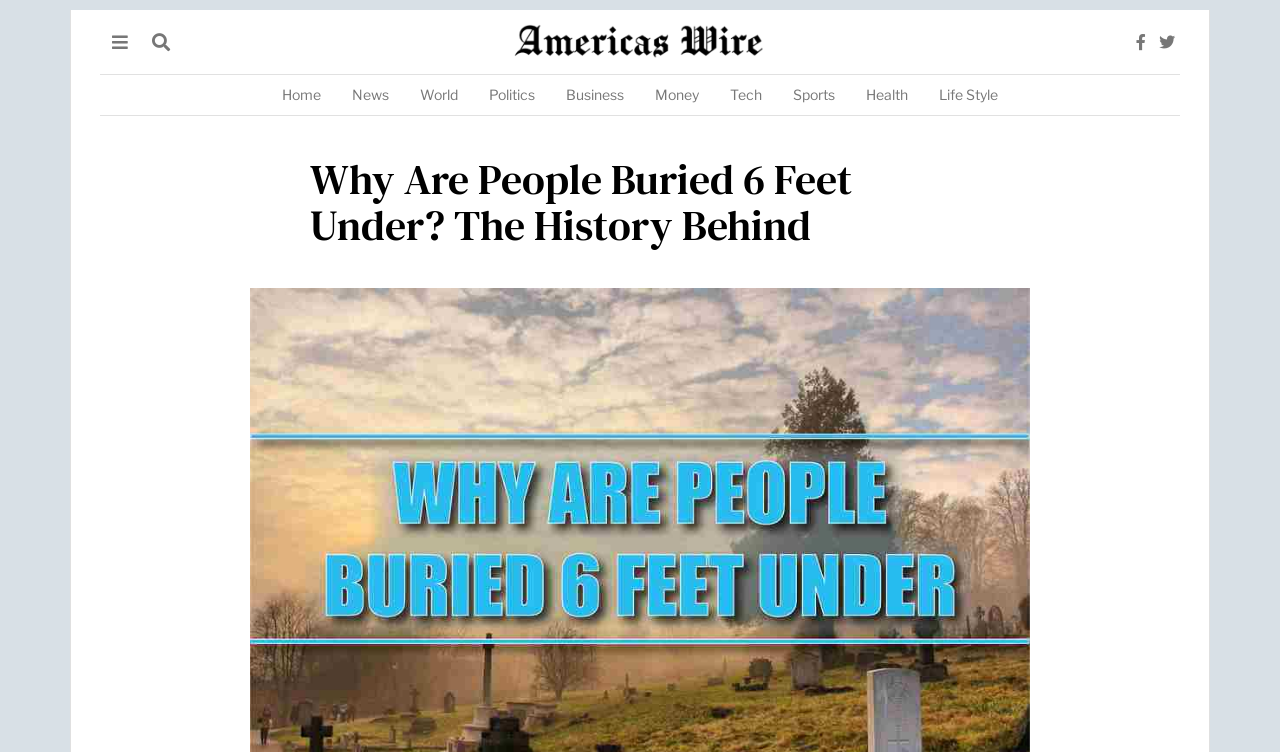Analyze and describe the webpage in a detailed narrative.

The webpage appears to be an article or blog post about the history of burying the dead, specifically exploring the question of why people are buried 6 feet under. 

At the top left of the page, there is a logo for "Americas Wire" accompanied by an image. To the right of the logo, there are three icons, possibly representing social media or sharing options. 

Below the logo, there is a navigation menu with links to various sections of the website, including "Home", "News", "World", "Politics", "Business", "Money", "Tech", "Sports", "Health", and "Life Style". These links are arranged horizontally across the page.

The main content of the page is headed by a title, "Why Are People Buried 6 Feet Under? The History Behind", which is centered near the top of the page.